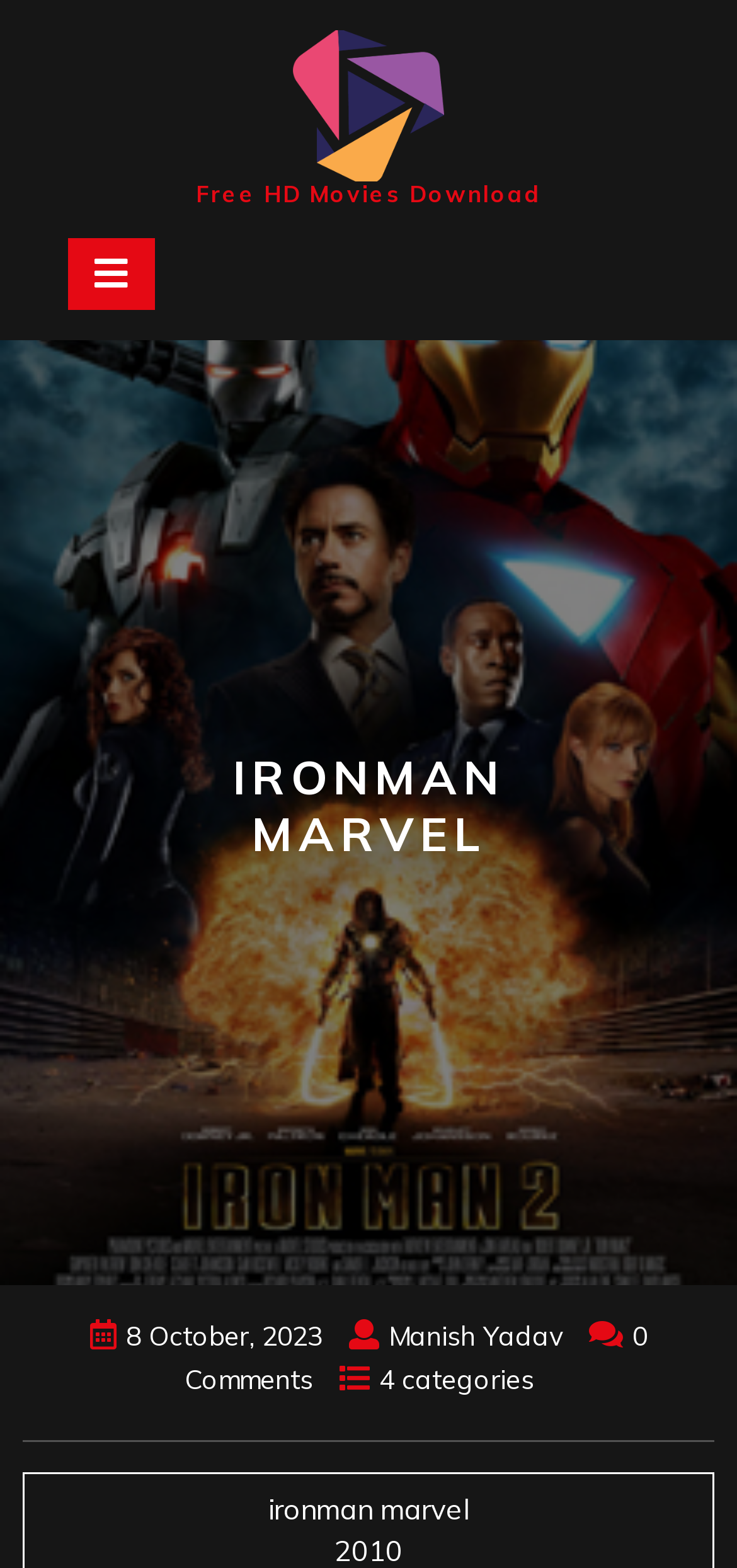Please predict the bounding box coordinates (top-left x, top-left y, bottom-right x, bottom-right y) for the UI element in the screenshot that fits the description: Free HD Movies Download

[0.265, 0.115, 0.735, 0.133]